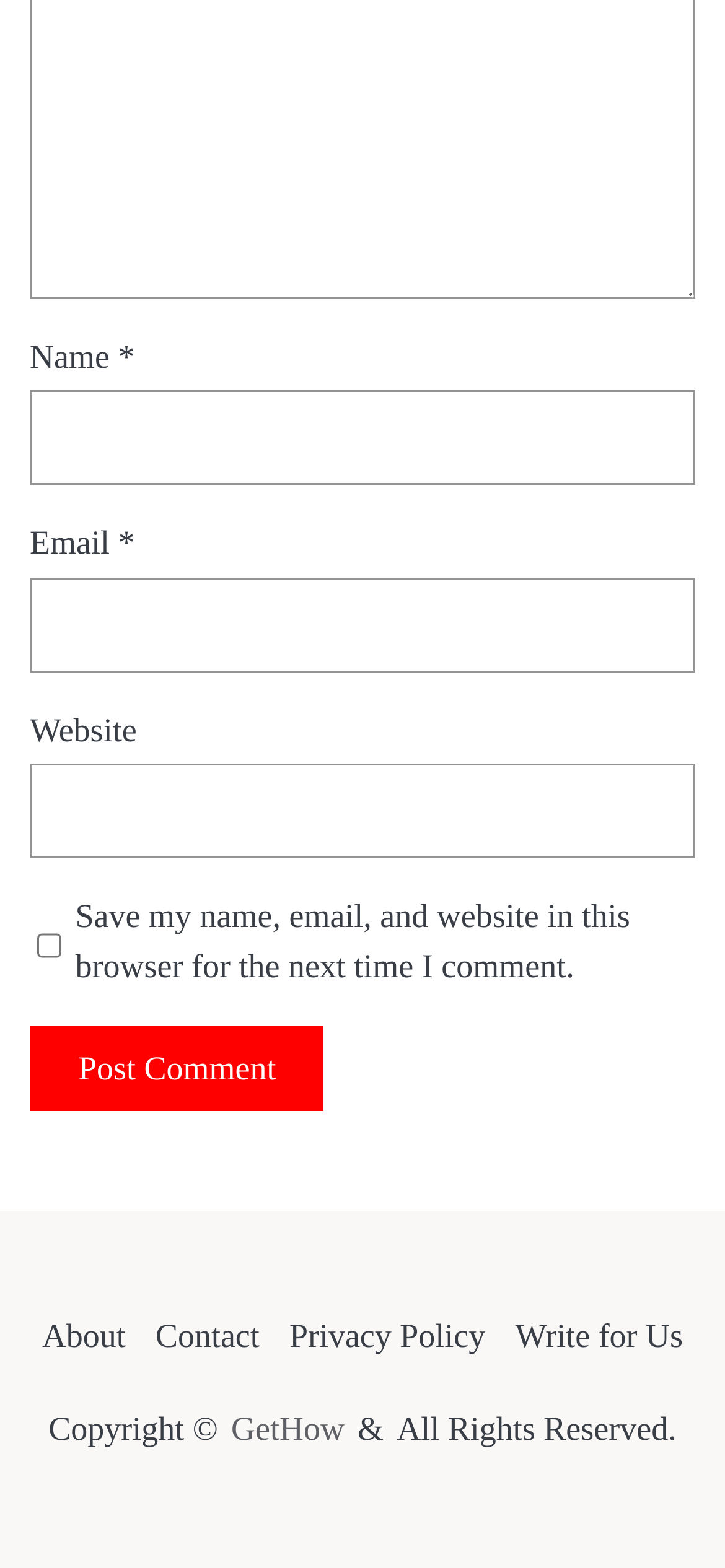Please reply with a single word or brief phrase to the question: 
What is the text of the copyright statement?

Copyright © All Rights Reserved